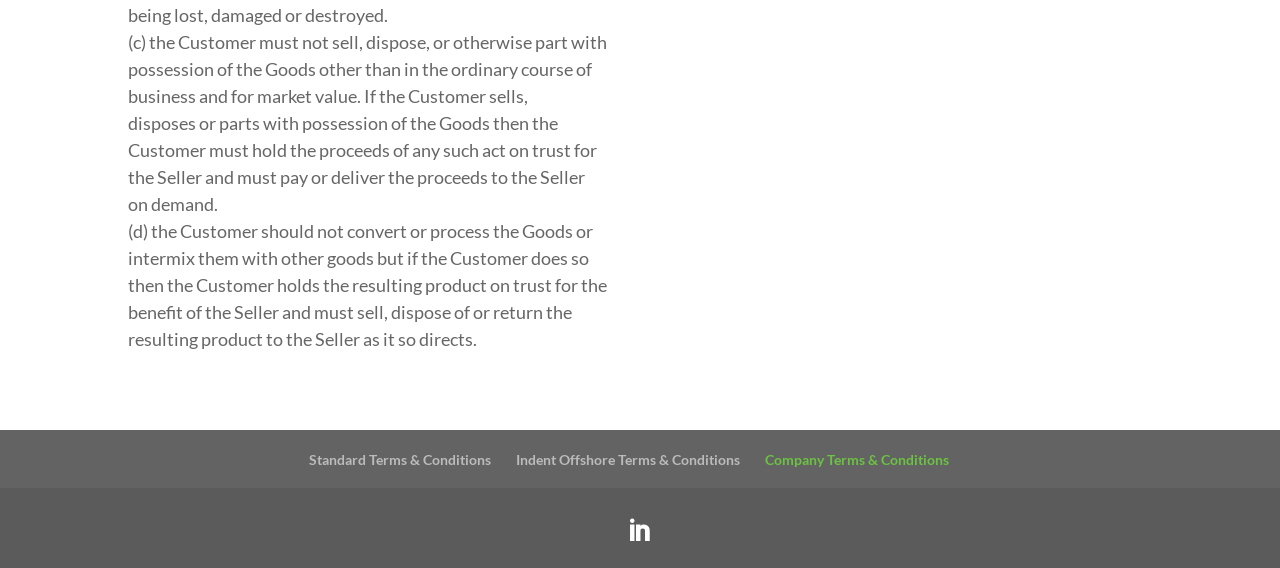What are the three types of terms and conditions listed?
Using the information from the image, provide a comprehensive answer to the question.

The webpage lists three types of terms and conditions: Standard Terms & Conditions, Indent Offshore Terms & Conditions, and Company Terms & Conditions.